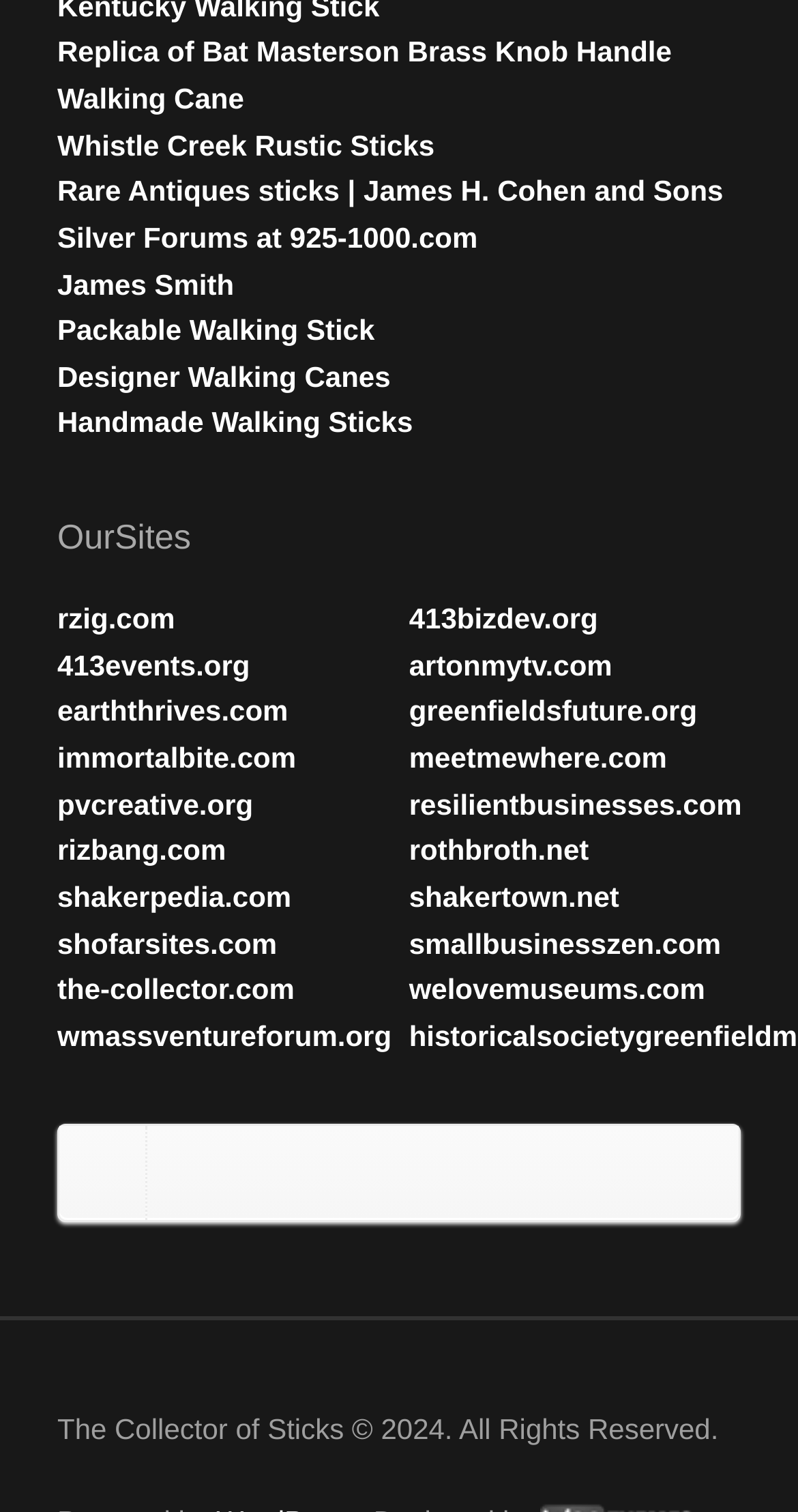Determine the bounding box coordinates of the UI element described by: "Handmade Walking Sticks".

[0.072, 0.269, 0.517, 0.29]